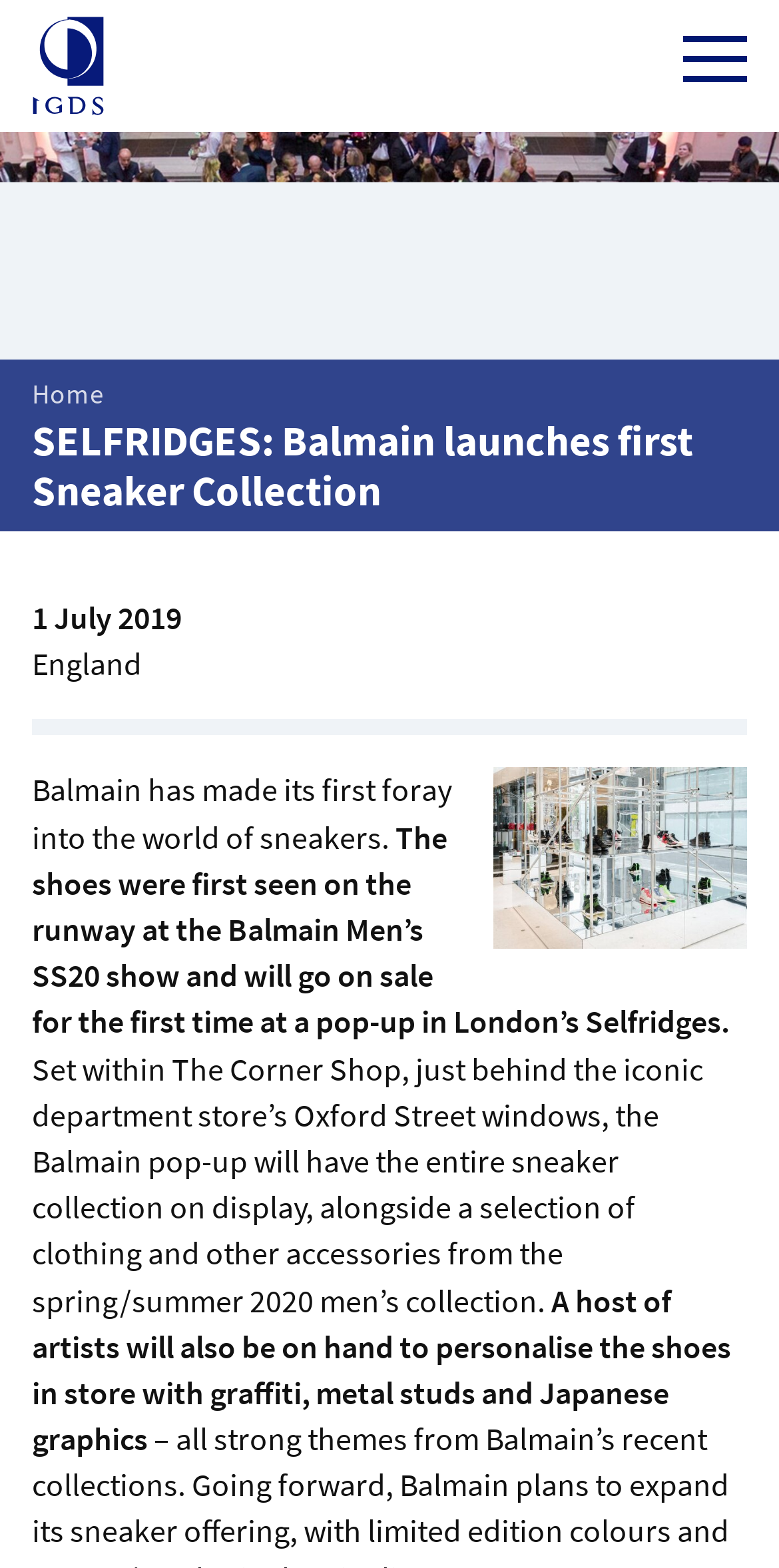Please find the bounding box coordinates for the clickable element needed to perform this instruction: "Click on IGDS link".

[0.041, 0.01, 0.134, 0.073]